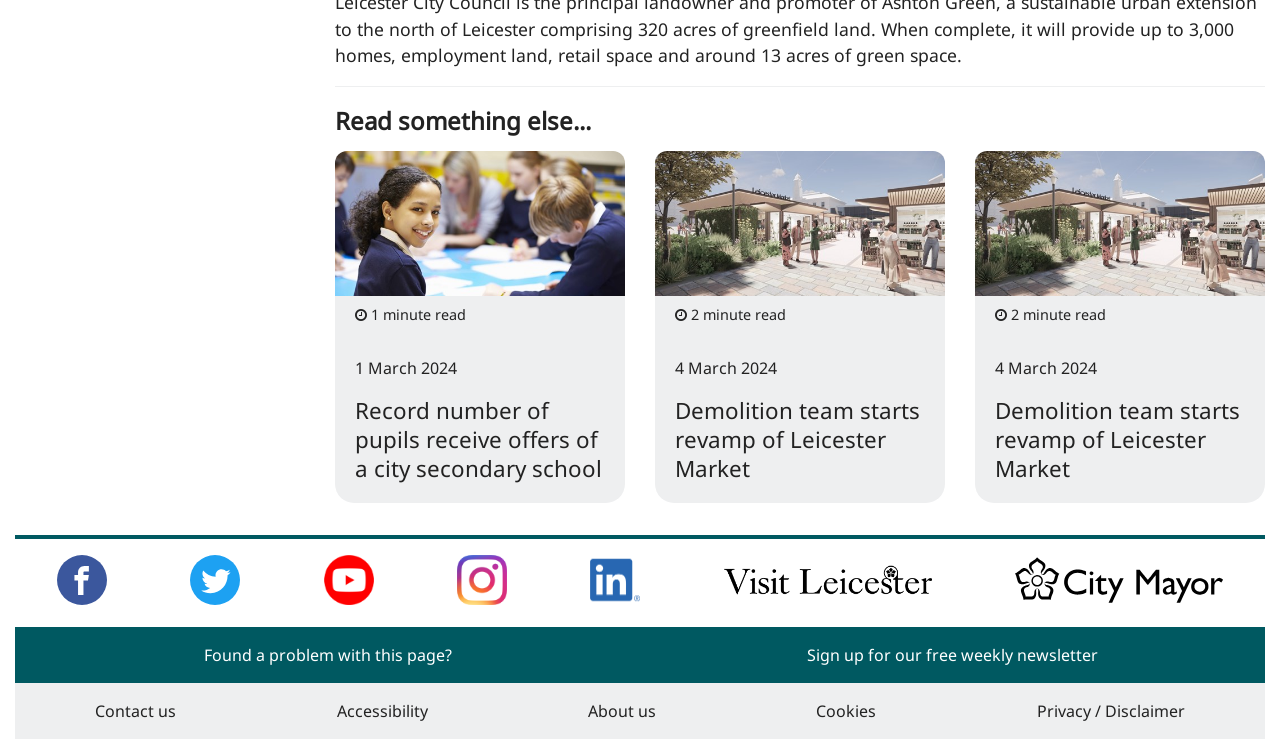What is the reading time of the second news article?
Based on the image, answer the question with as much detail as possible.

I looked at the StaticText elements associated with the news article links and found the reading time '2 minute read' next to the second article.